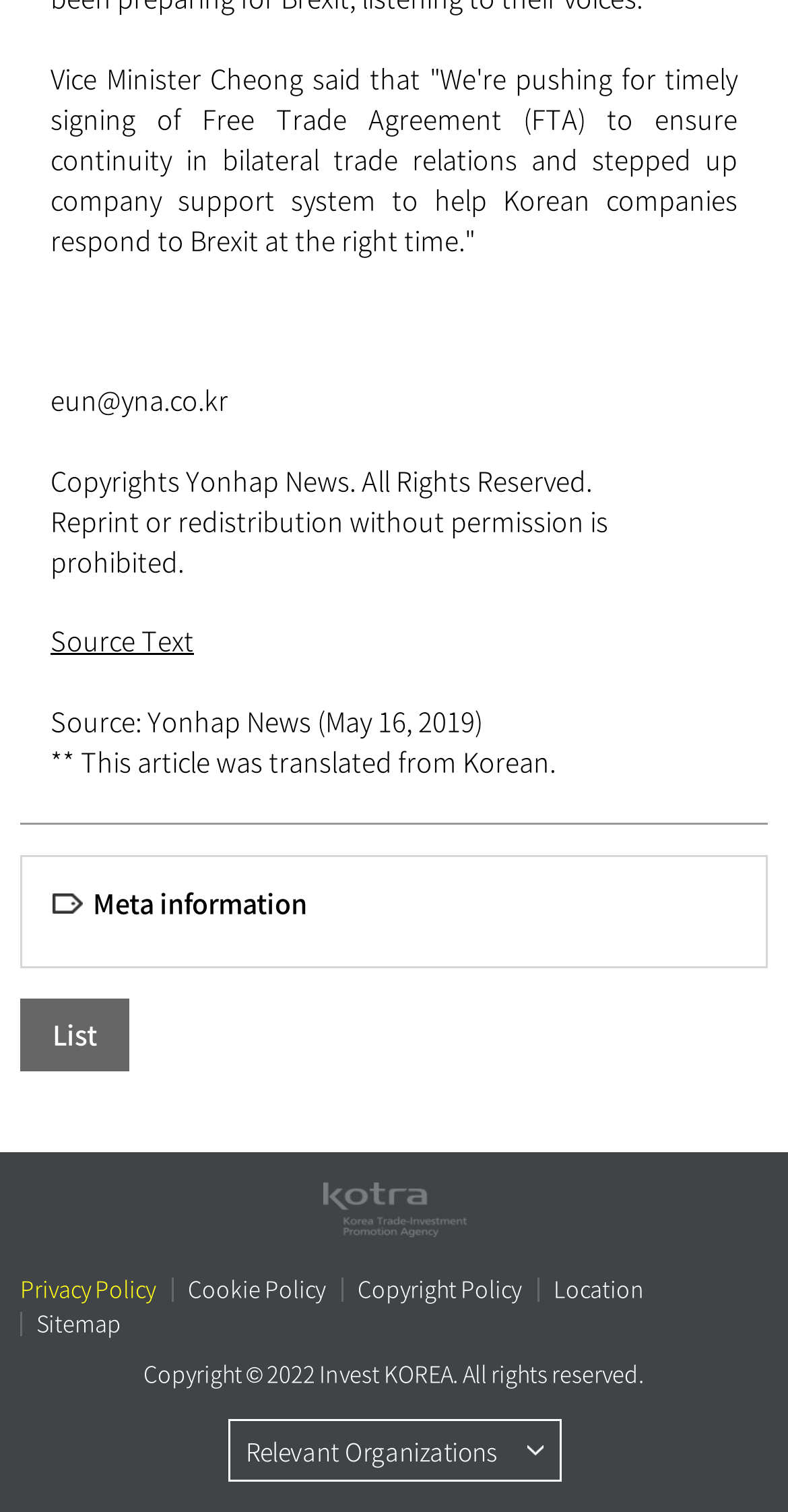What is the purpose of the 'Relevant Organizations' button?
Using the details shown in the screenshot, provide a comprehensive answer to the question.

The purpose of the 'Relevant Organizations' button is not explicitly stated on the webpage, but it is likely to provide a list of relevant organizations related to the content of the webpage.